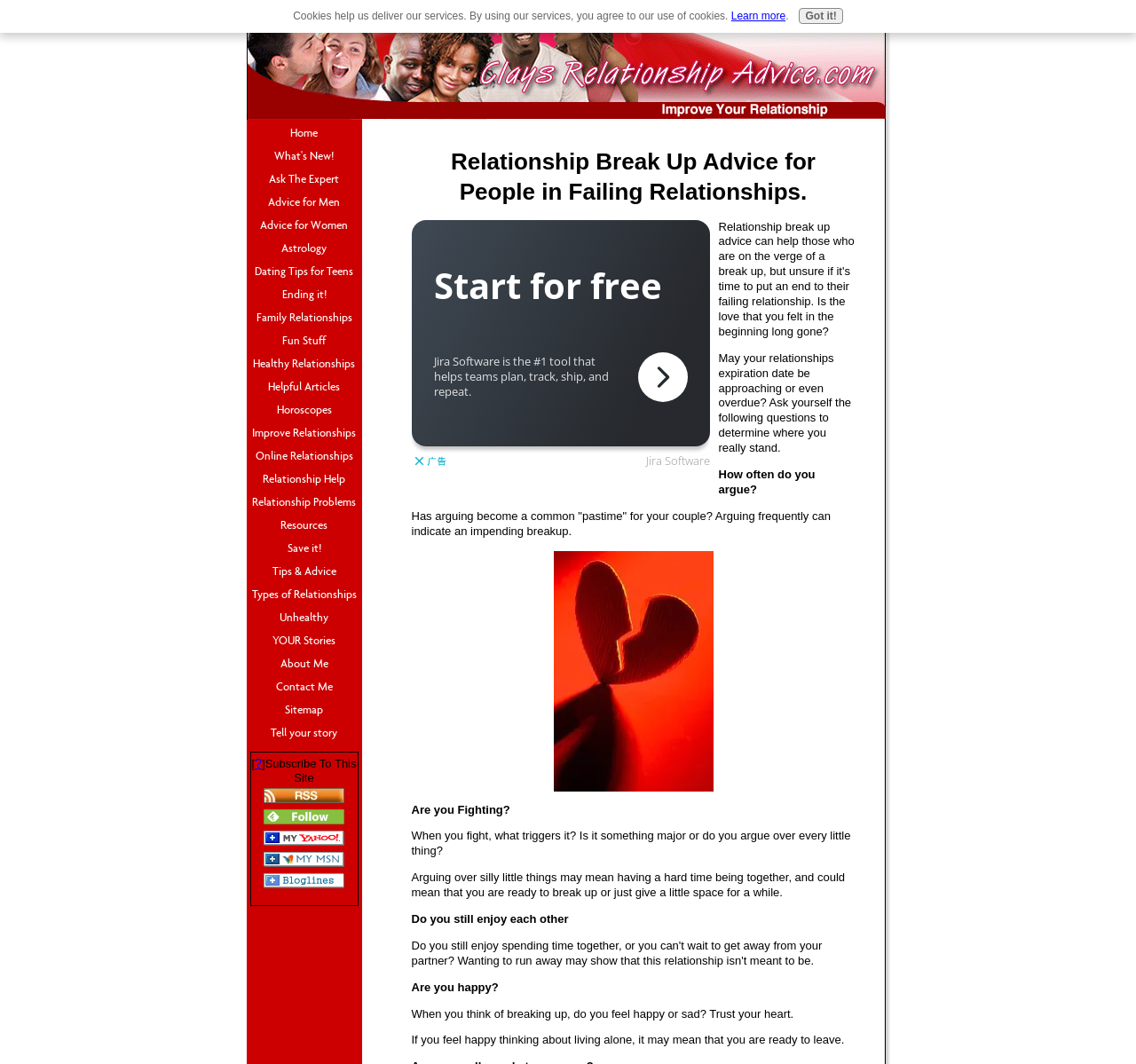Determine the bounding box coordinates of the region that needs to be clicked to achieve the task: "Click on the 'Ending it!' link".

[0.217, 0.266, 0.318, 0.288]